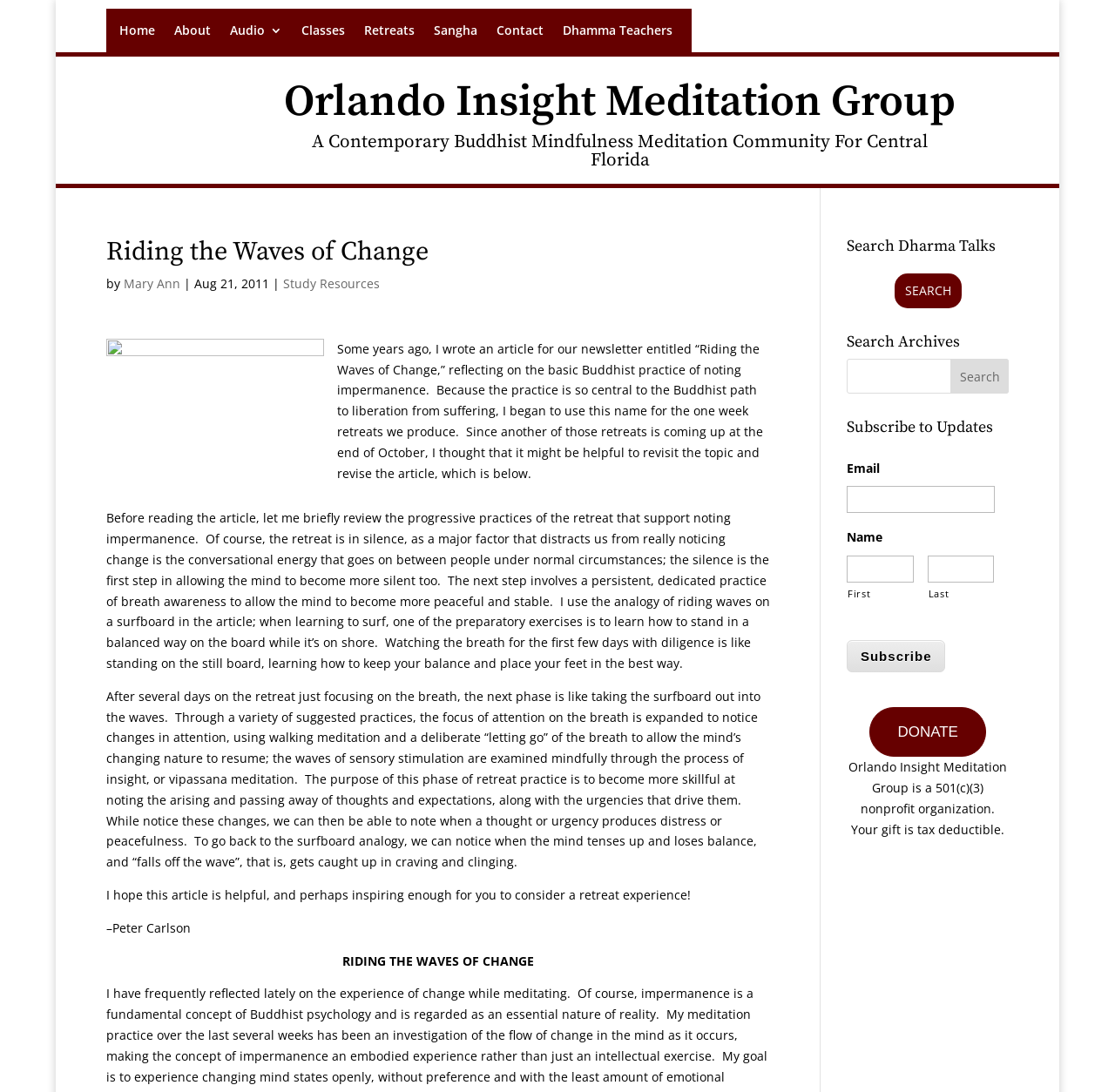Please identify the bounding box coordinates of the clickable area that will fulfill the following instruction: "Subscribe to Updates". The coordinates should be in the format of four float numbers between 0 and 1, i.e., [left, top, right, bottom].

[0.759, 0.586, 0.848, 0.615]